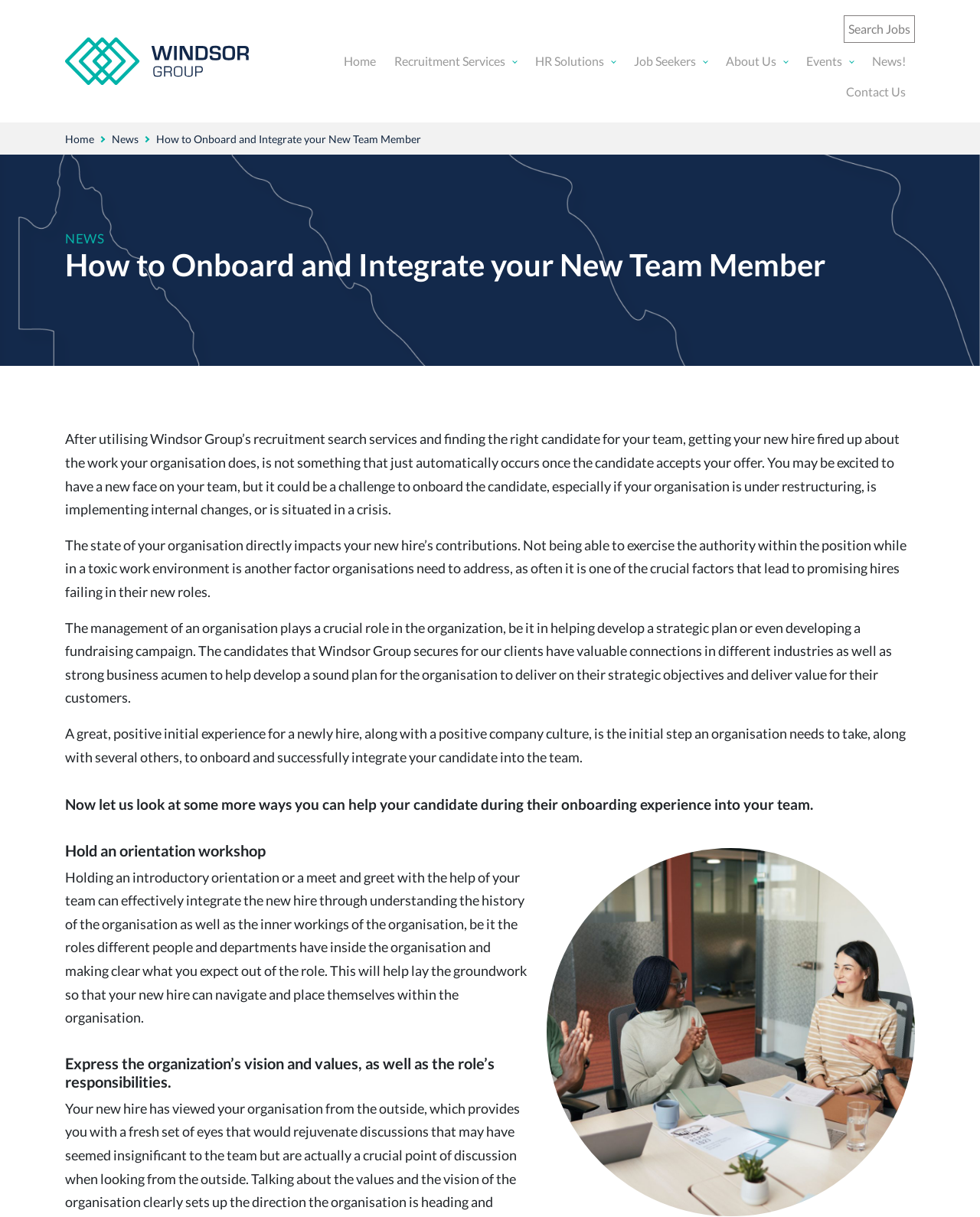Identify and extract the main heading from the webpage.

How to Onboard and Integrate your New Team Member